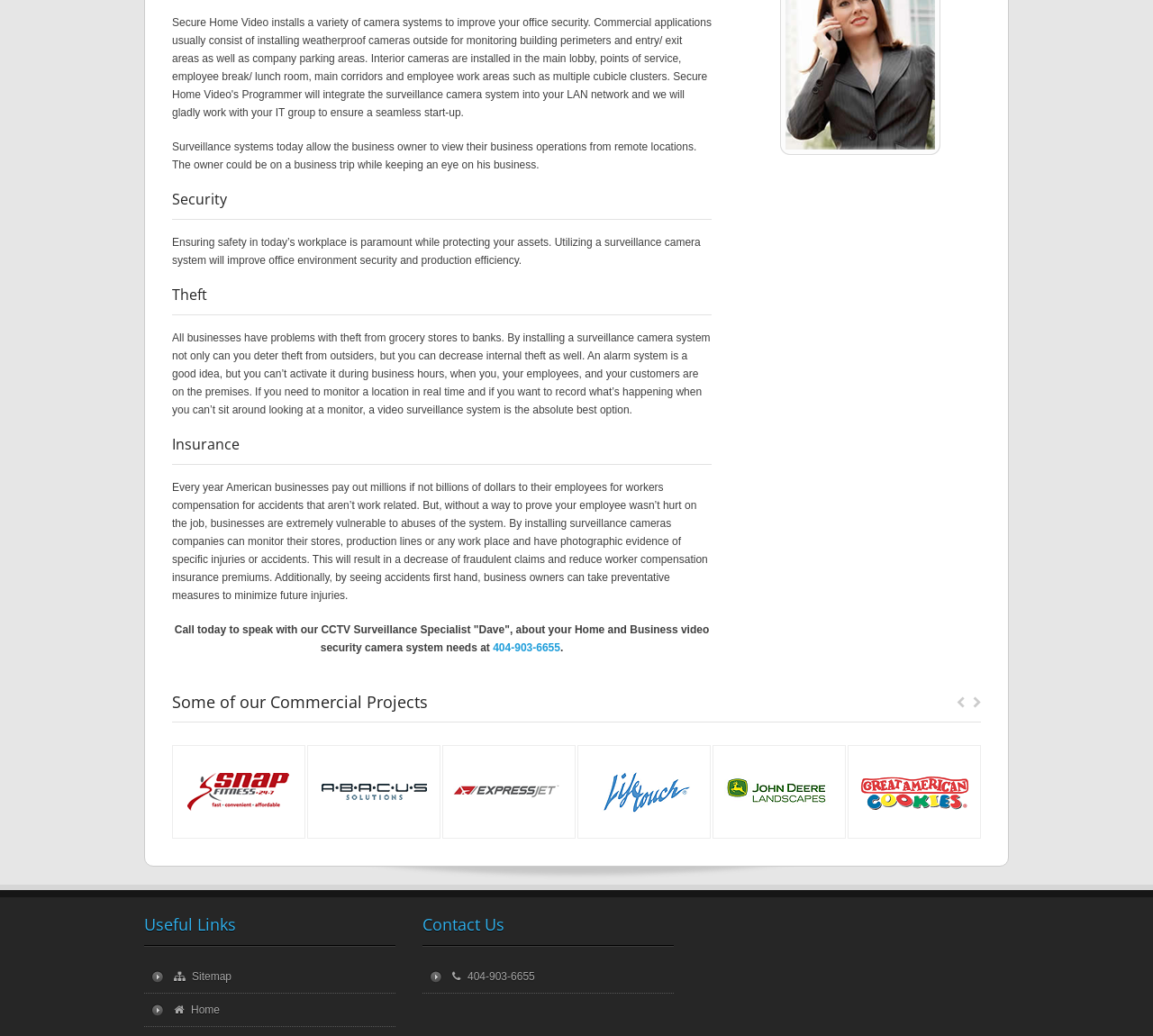Using the provided description: "Sitemap", find the bounding box coordinates of the corresponding UI element. The output should be four float numbers between 0 and 1, in the format [left, top, right, bottom].

[0.166, 0.934, 0.201, 0.951]